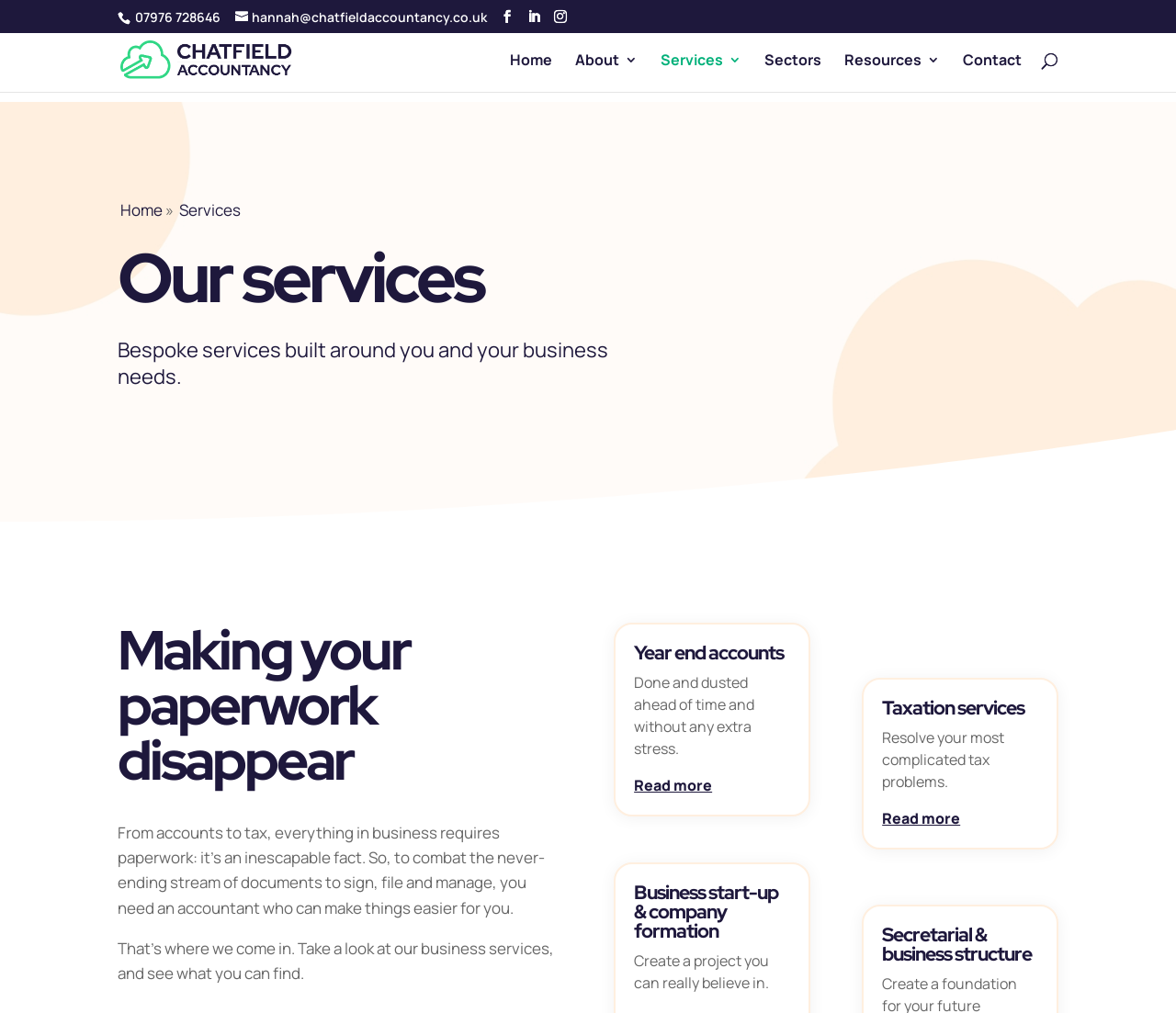Find the bounding box coordinates for the HTML element described as: "Home". The coordinates should consist of four float values between 0 and 1, i.e., [left, top, right, bottom].

[0.434, 0.053, 0.47, 0.091]